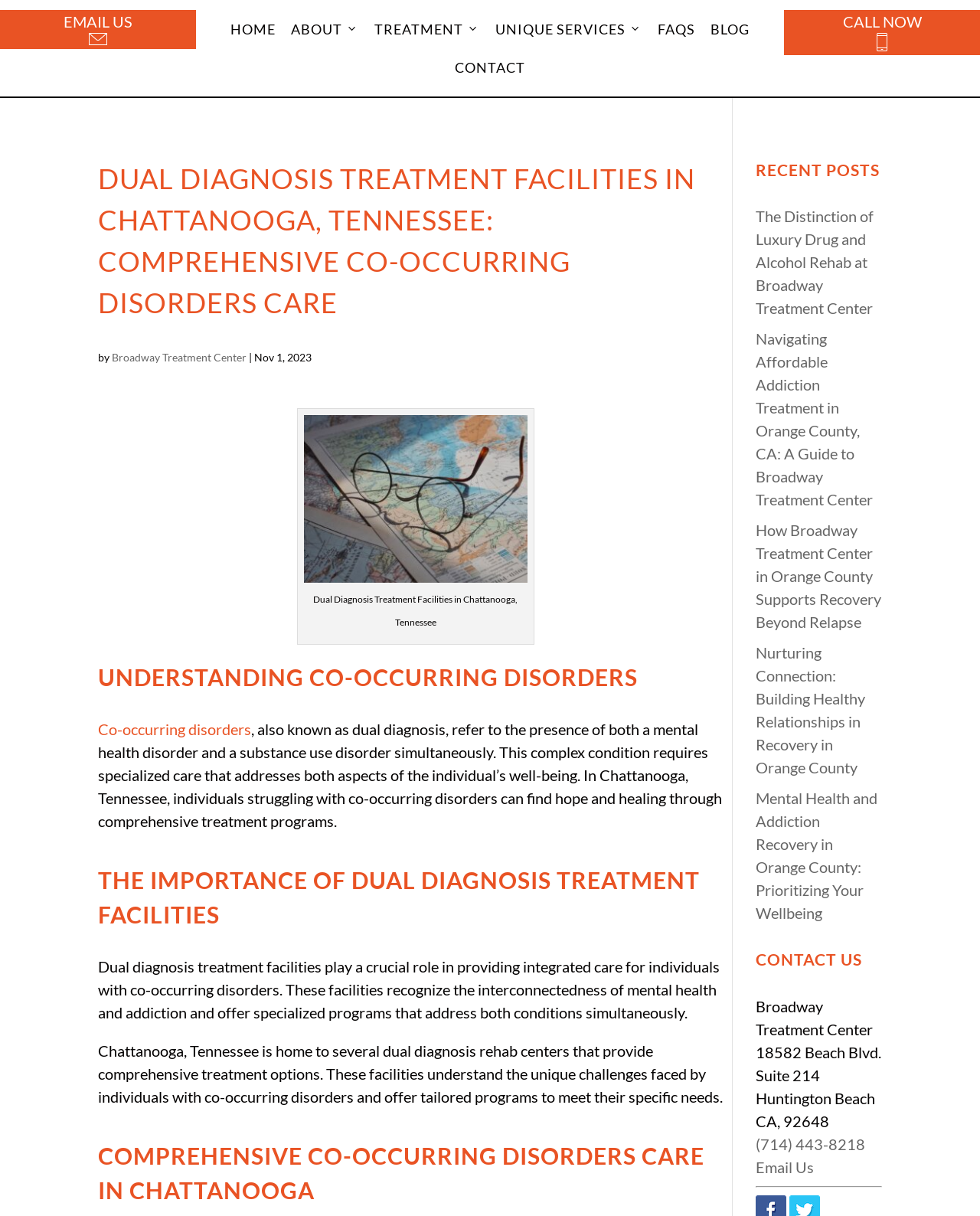Determine the bounding box coordinates of the clickable area required to perform the following instruction: "Get in touch with Broadway Treatment Center". The coordinates should be represented as four float numbers between 0 and 1: [left, top, right, bottom].

[0.771, 0.952, 0.831, 0.967]